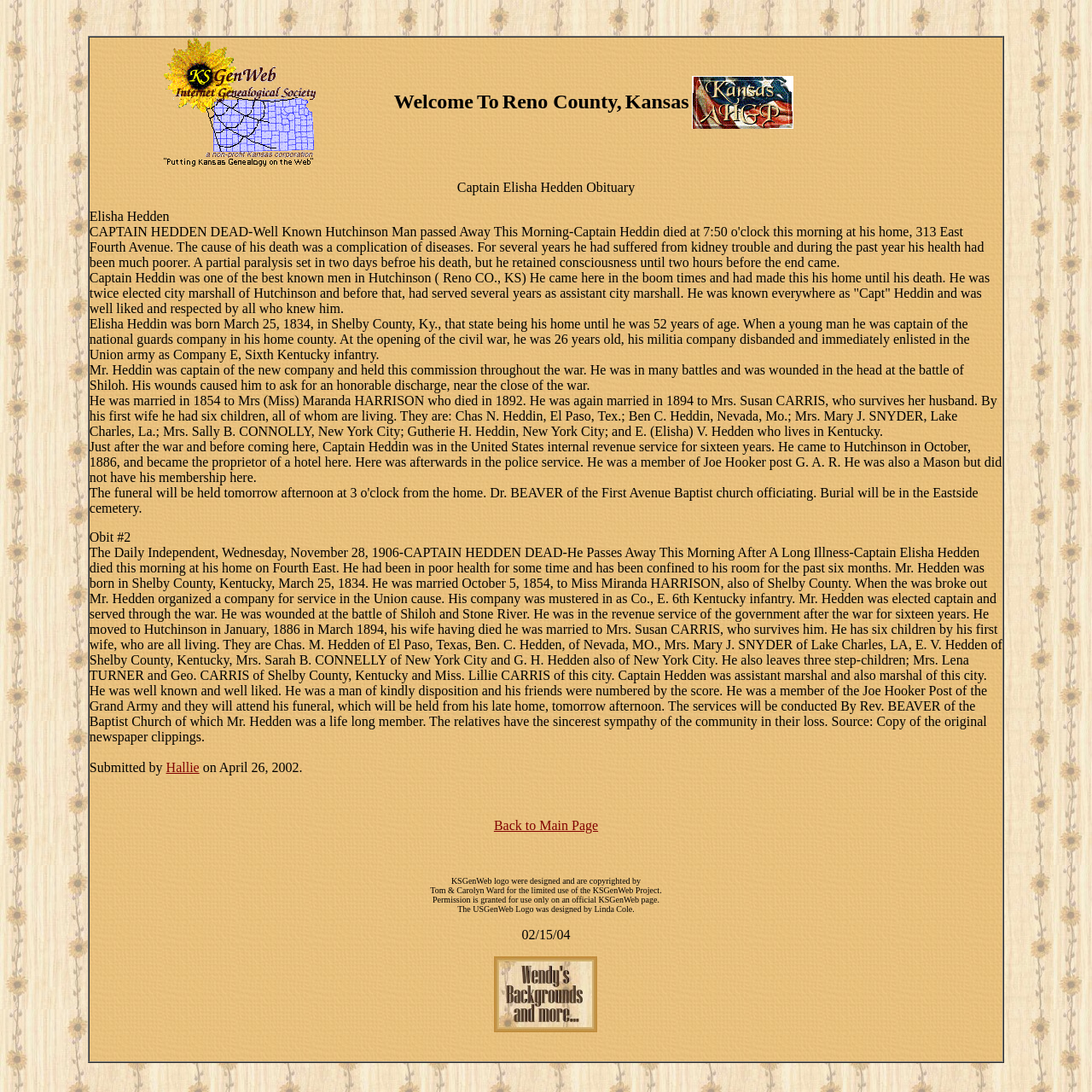Use one word or a short phrase to answer the question provided: 
What is the name of the church where Captain Elisha Hedden was a member?

Baptist Church